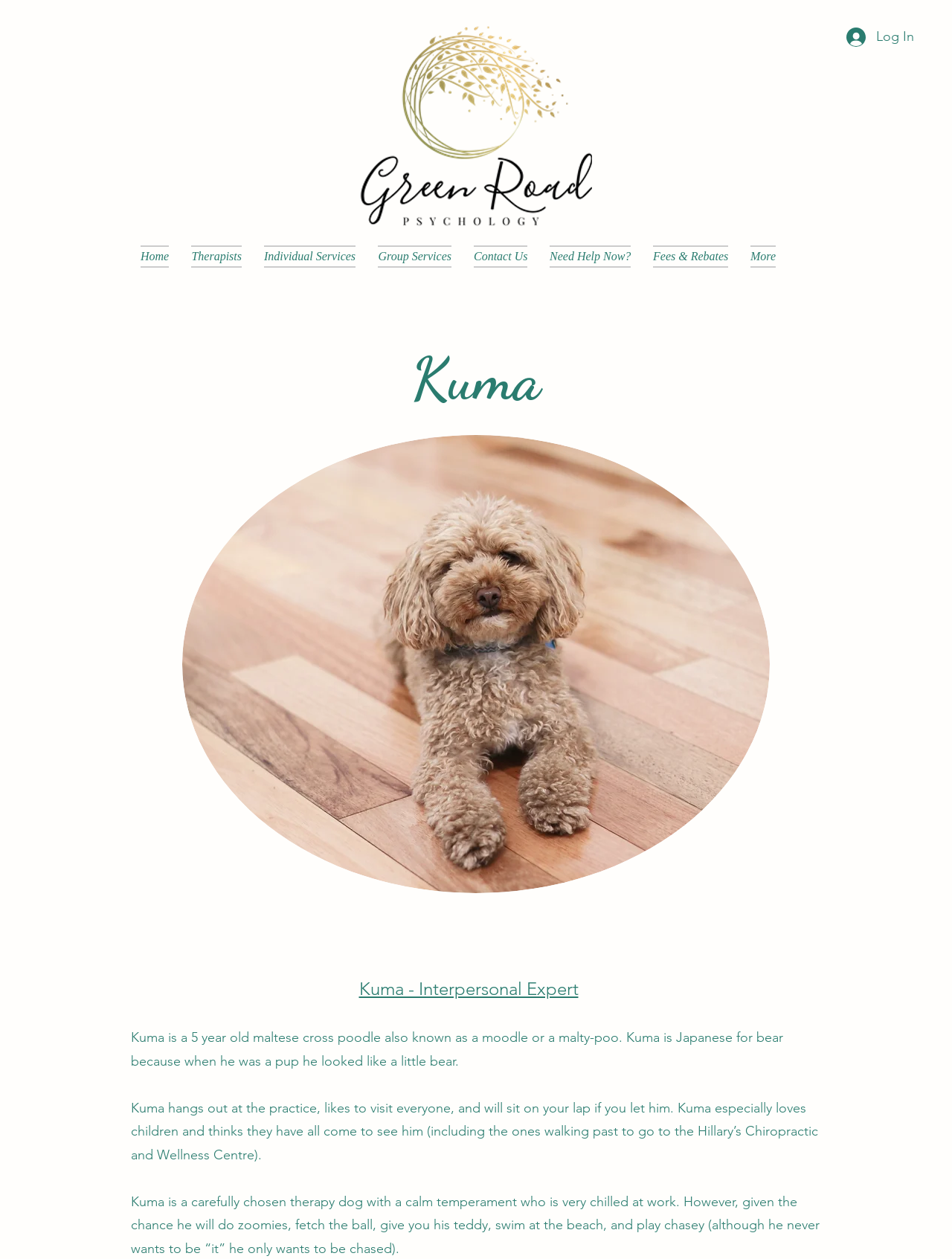Extract the bounding box for the UI element that matches this description: "Individual Services".

[0.266, 0.195, 0.385, 0.213]